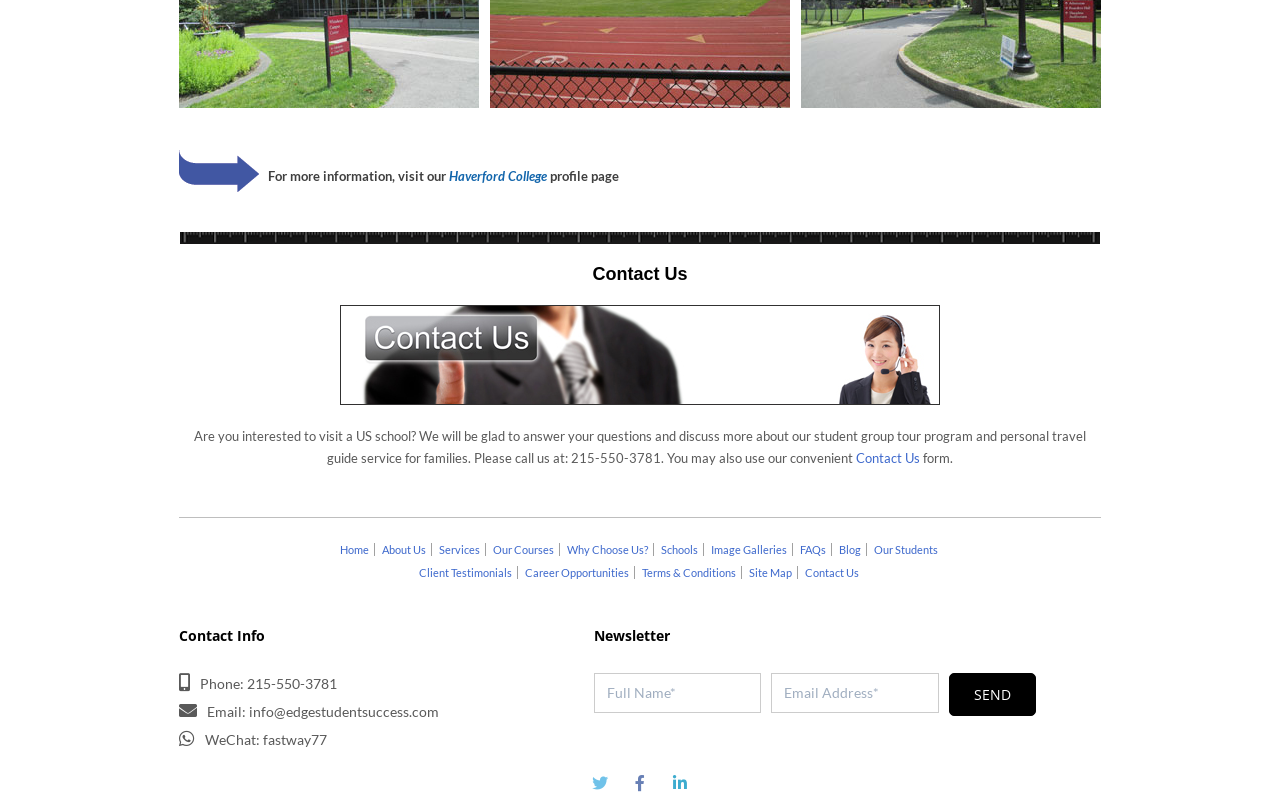What is the name of the college mentioned?
Using the image as a reference, answer the question with a short word or phrase.

Haverford College